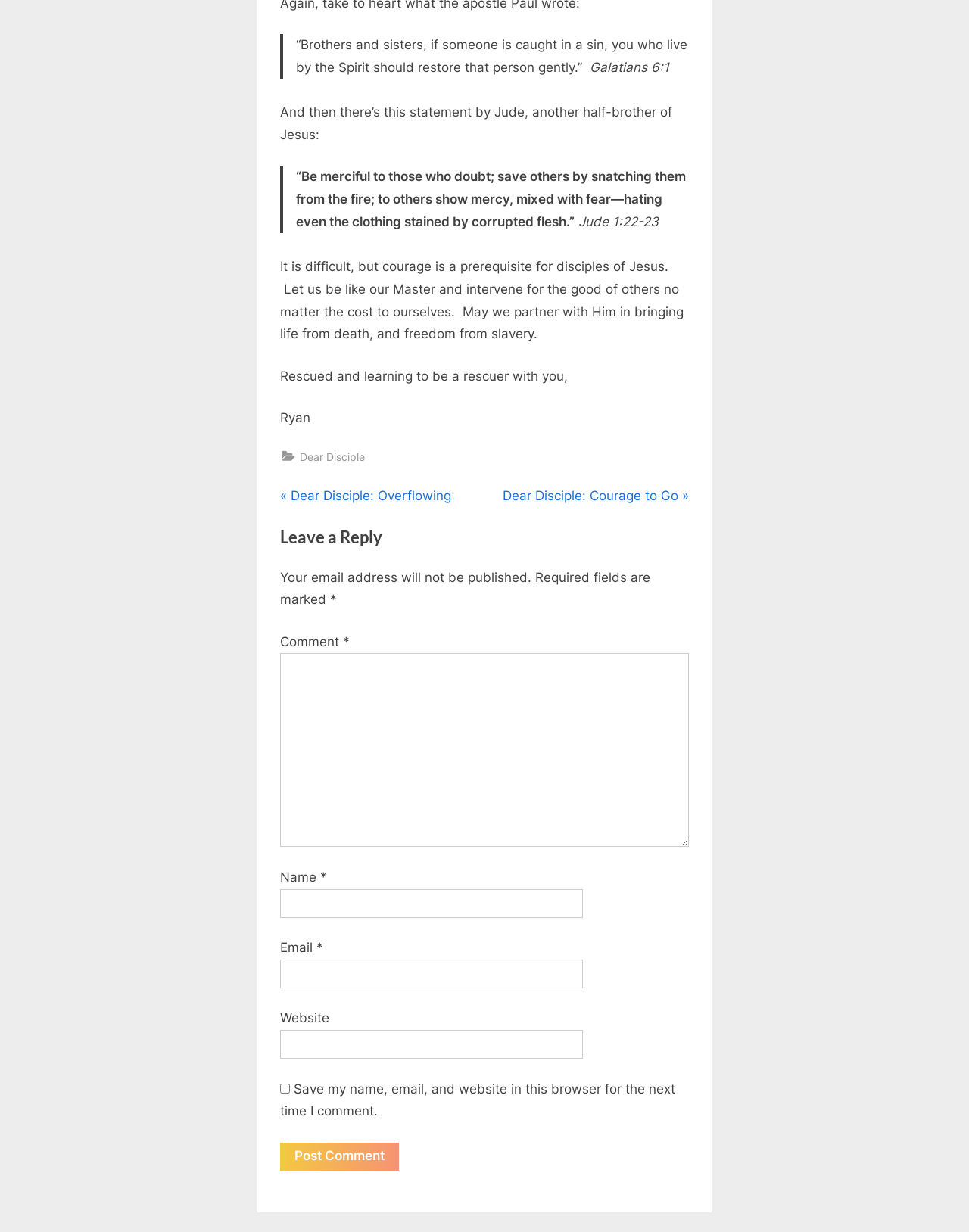Highlight the bounding box coordinates of the region I should click on to meet the following instruction: "Click on 'Dear Disciple'".

[0.309, 0.363, 0.377, 0.378]